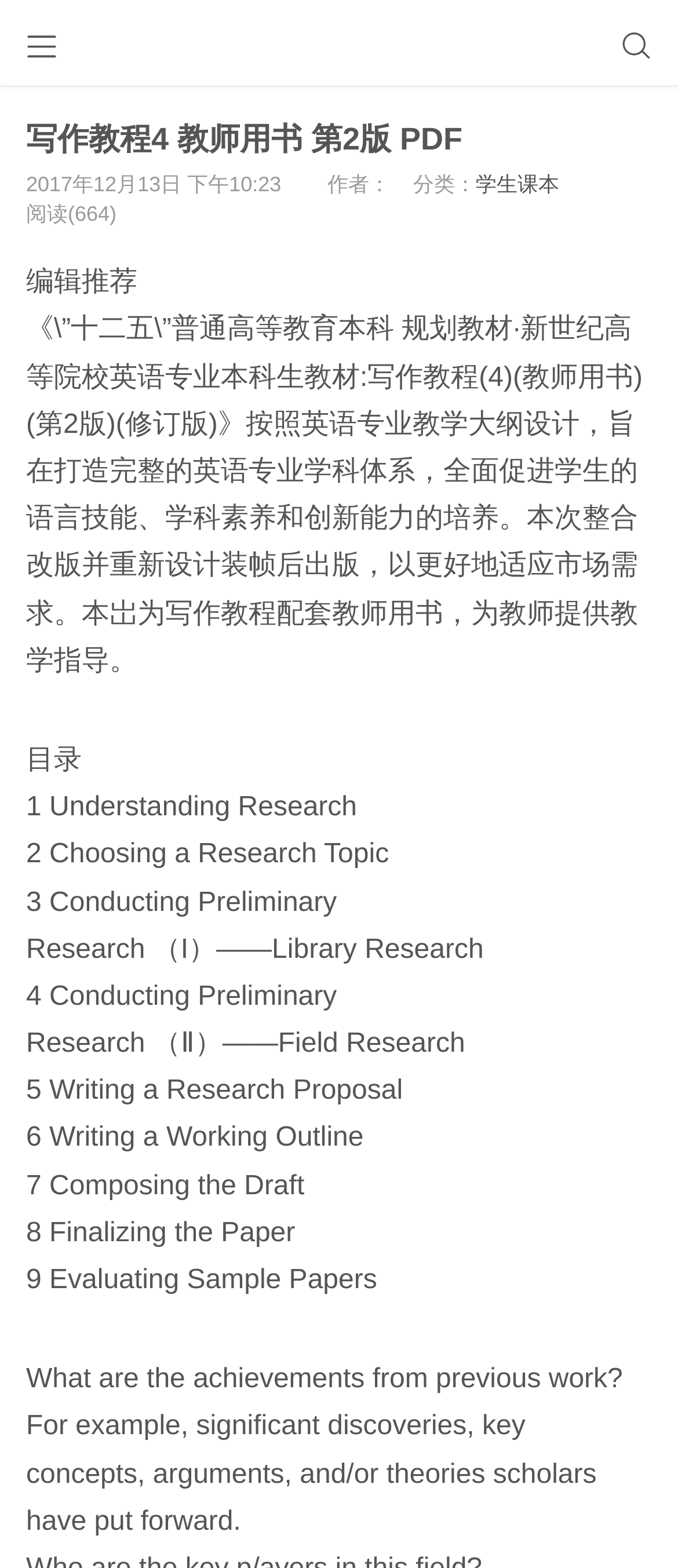Give a concise answer using one word or a phrase to the following question:
What is the category of this book?

学生课本